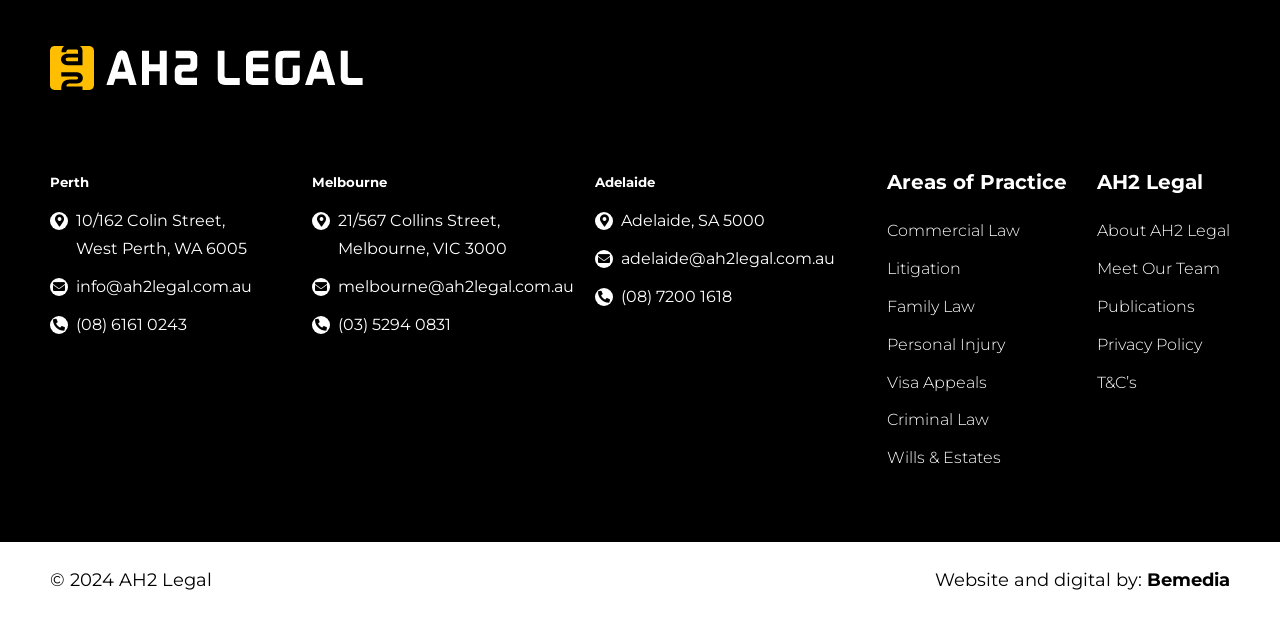Can you identify the bounding box coordinates of the clickable region needed to carry out this instruction: 'View Perth office details'? The coordinates should be four float numbers within the range of 0 to 1, stated as [left, top, right, bottom].

[0.039, 0.273, 0.197, 0.318]